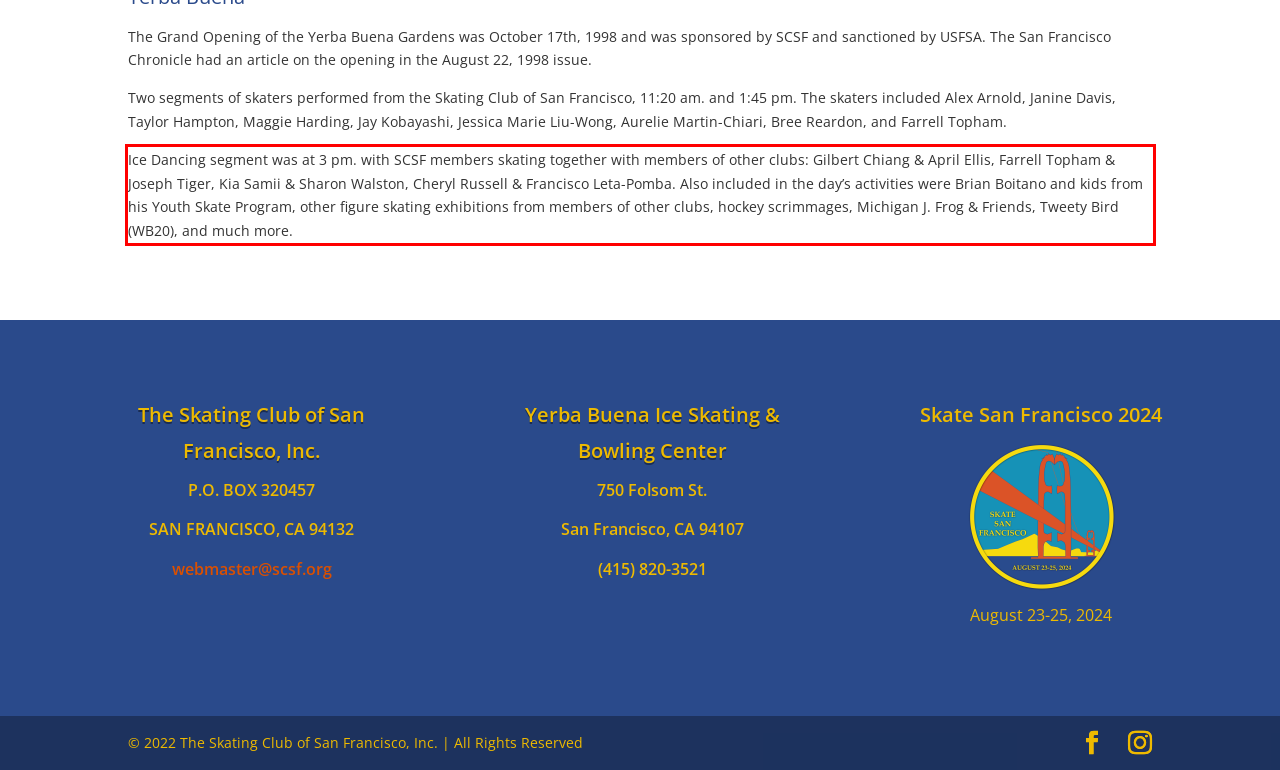Given a screenshot of a webpage containing a red rectangle bounding box, extract and provide the text content found within the red bounding box.

Ice Dancing segment was at 3 pm. with SCSF members skating together with members of other clubs: Gilbert Chiang & April Ellis, Farrell Topham & Joseph Tiger, Kia Samii & Sharon Walston, Cheryl Russell & Francisco Leta-Pomba. Also included in the day’s activities were Brian Boitano and kids from his Youth Skate Program, other figure skating exhibitions from members of other clubs, hockey scrimmages, Michigan J. Frog & Friends, Tweety Bird (WB20), and much more.